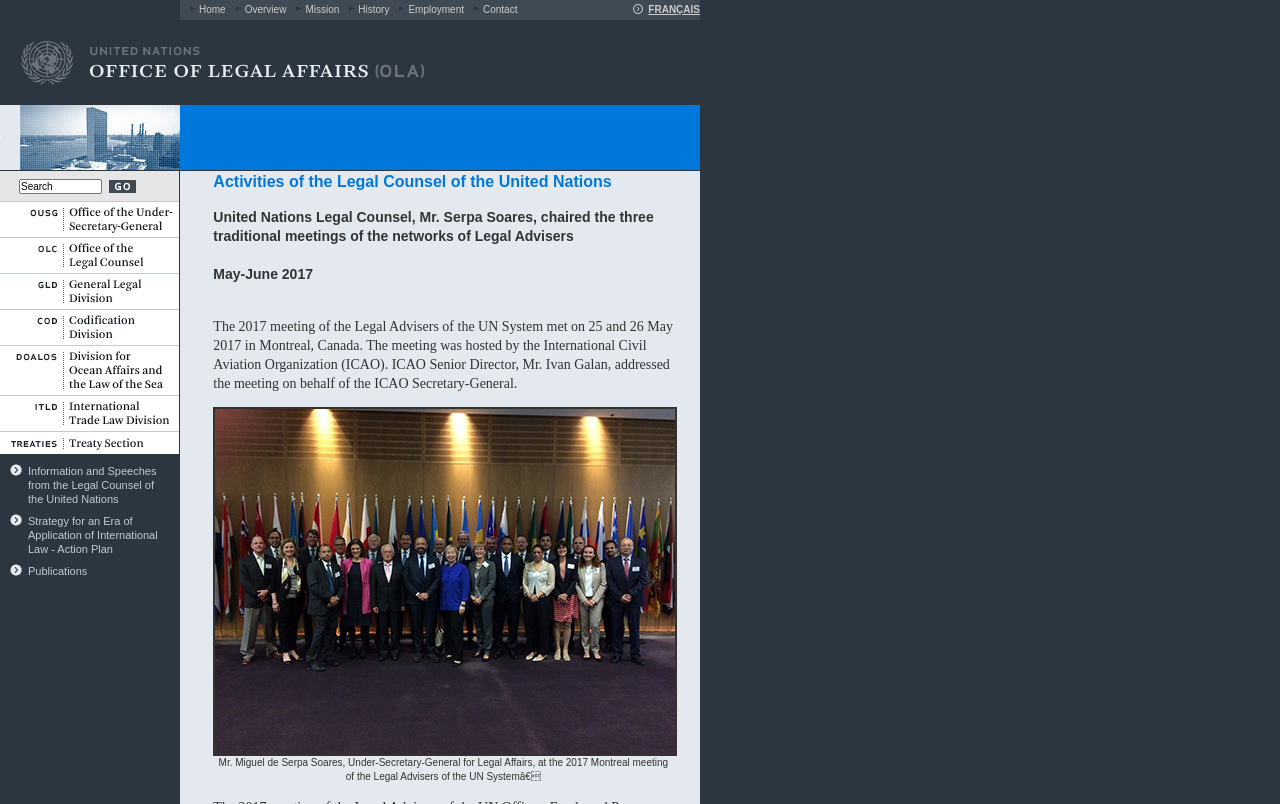Find the coordinates for the bounding box of the element with this description: "name="A2:itld"".

[0.0, 0.493, 0.14, 0.536]